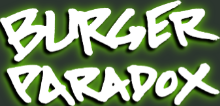Offer a detailed explanation of the image.

The image features the stylized text "BURGER PARADOX," showcasing a bold, hand-lettered design that captures attention. The vibrant green and white color scheme adds energy and emphasizes the playful nature of the brand. This graphic likely represents the name of a restaurant or food establishment, suggesting a unique culinary experience. The creative lettering hints at a casual, inviting atmosphere, fitting for a place that aims to connect with its community through delicious food and memorable dining experiences.